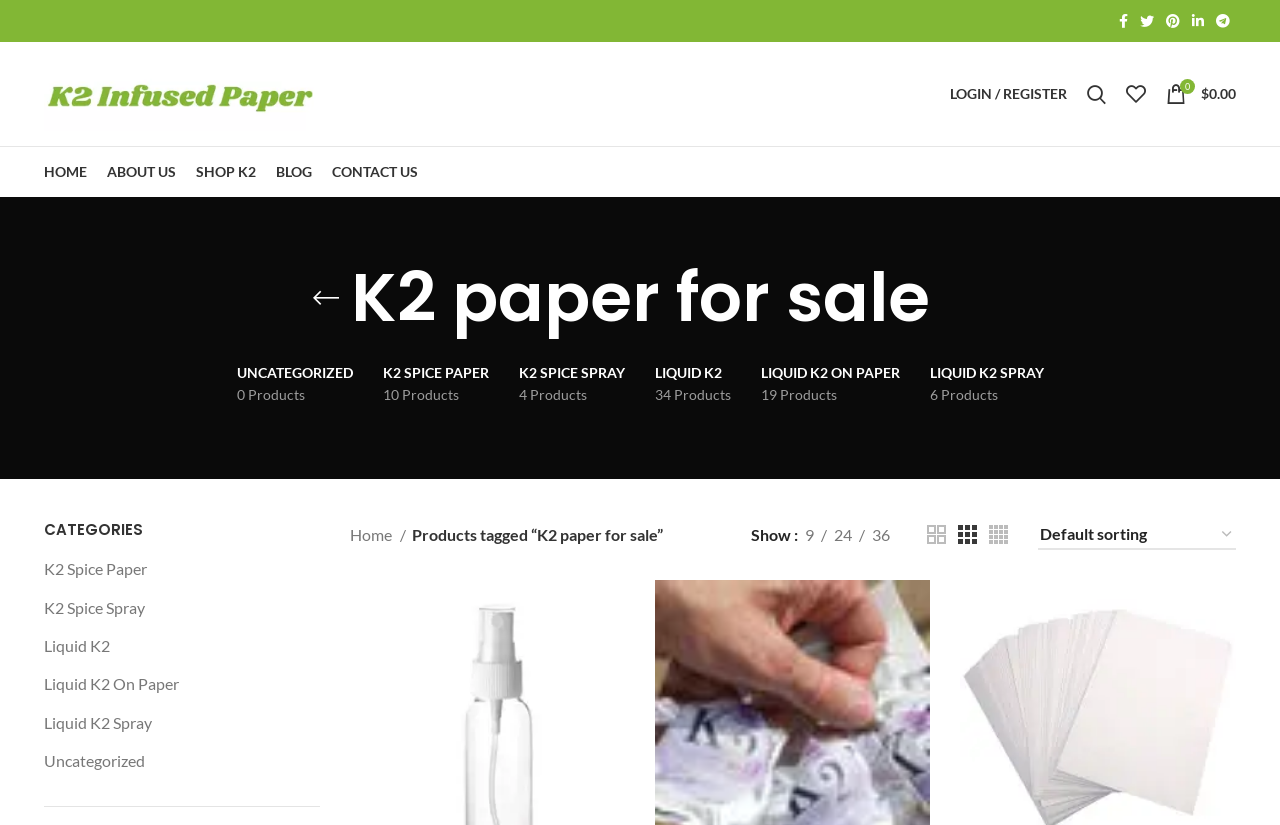How many products are shown per page?
Observe the image and answer the question with a one-word or short phrase response.

9